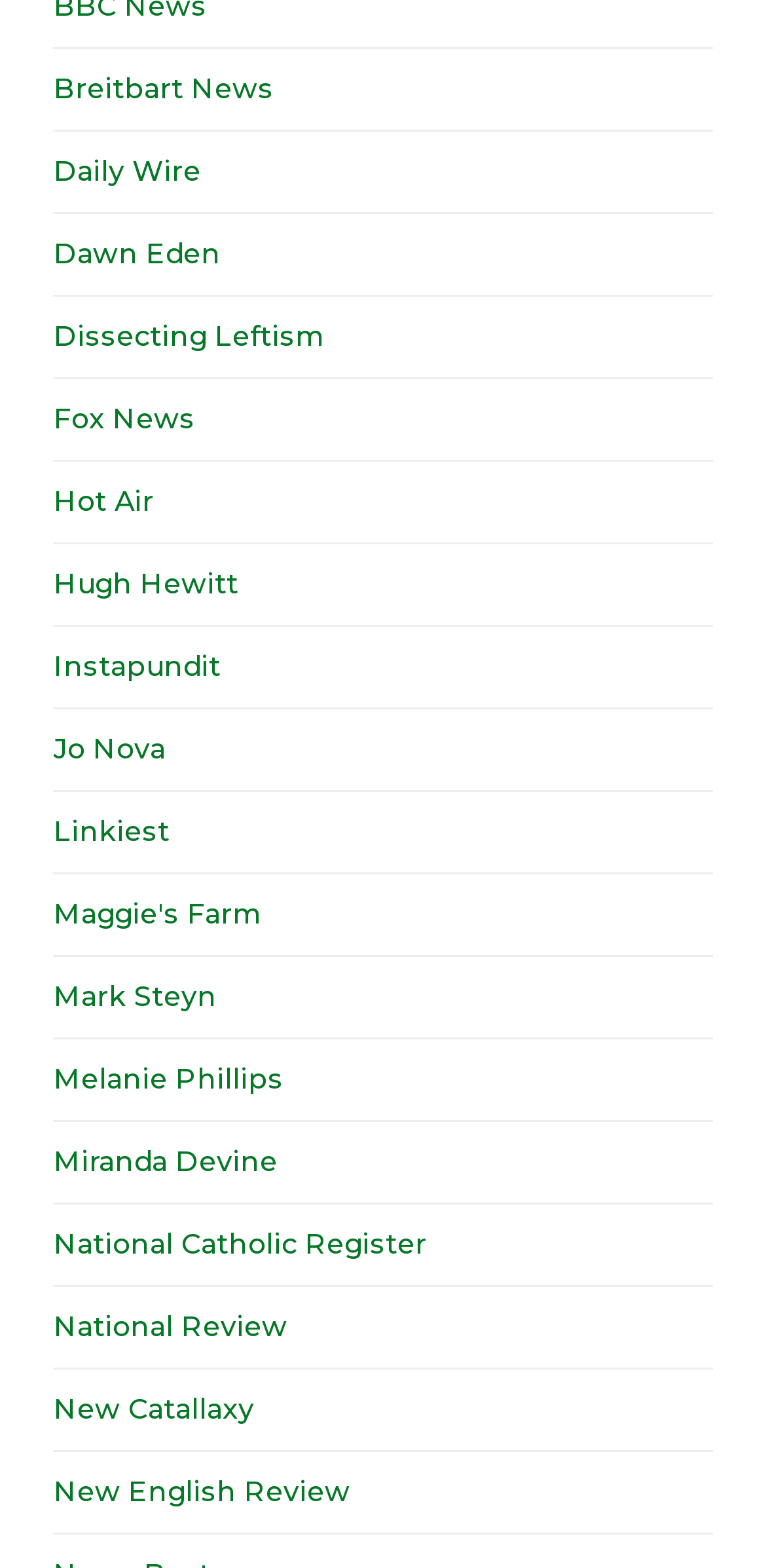Determine the bounding box coordinates of the clickable element necessary to fulfill the instruction: "read Mark Steyn". Provide the coordinates as four float numbers within the 0 to 1 range, i.e., [left, top, right, bottom].

[0.07, 0.625, 0.283, 0.647]